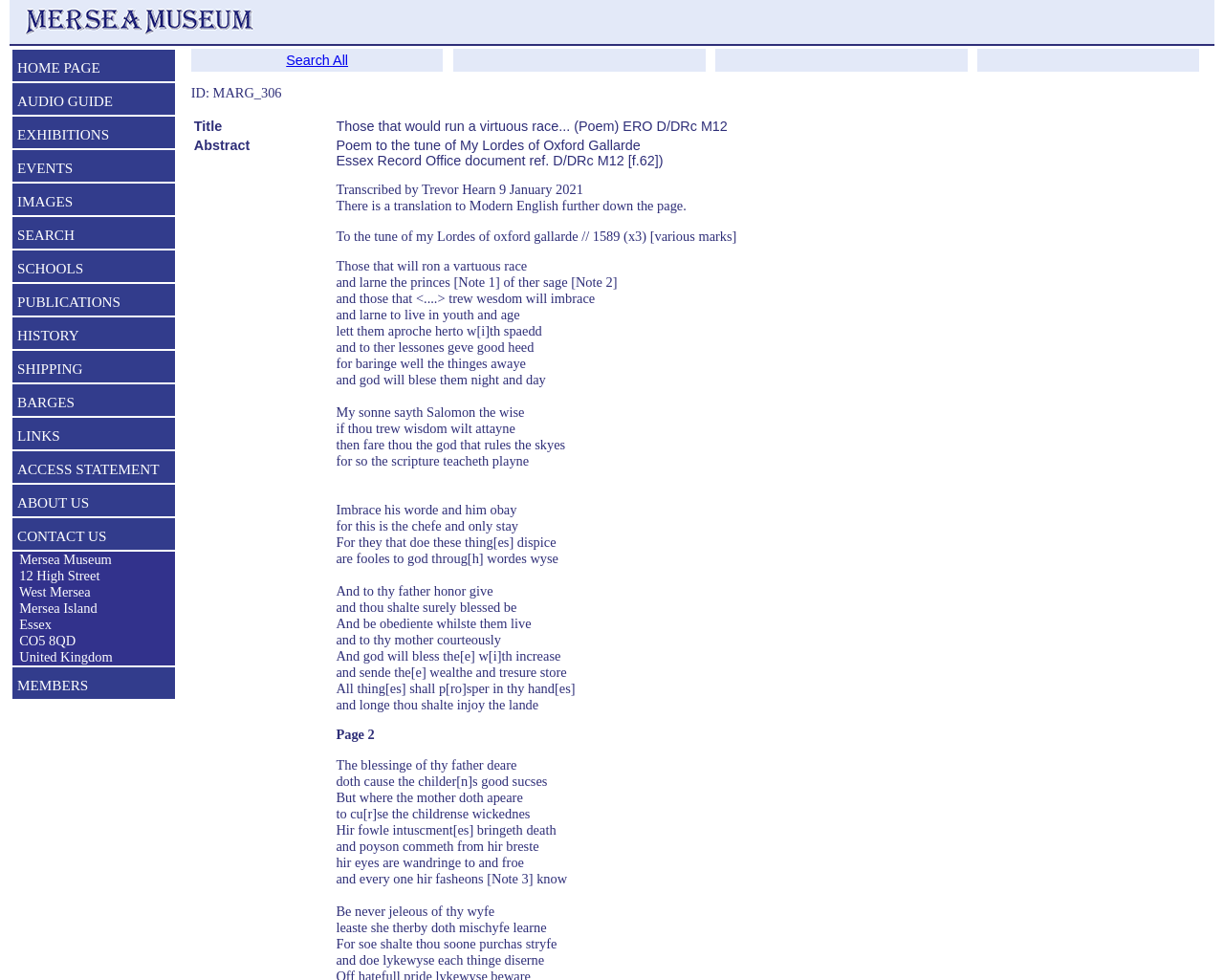Please give a succinct answer using a single word or phrase:
What is the title of the poem?

Those that would run a virtuous race... (Poem) ERO D/DRc M12